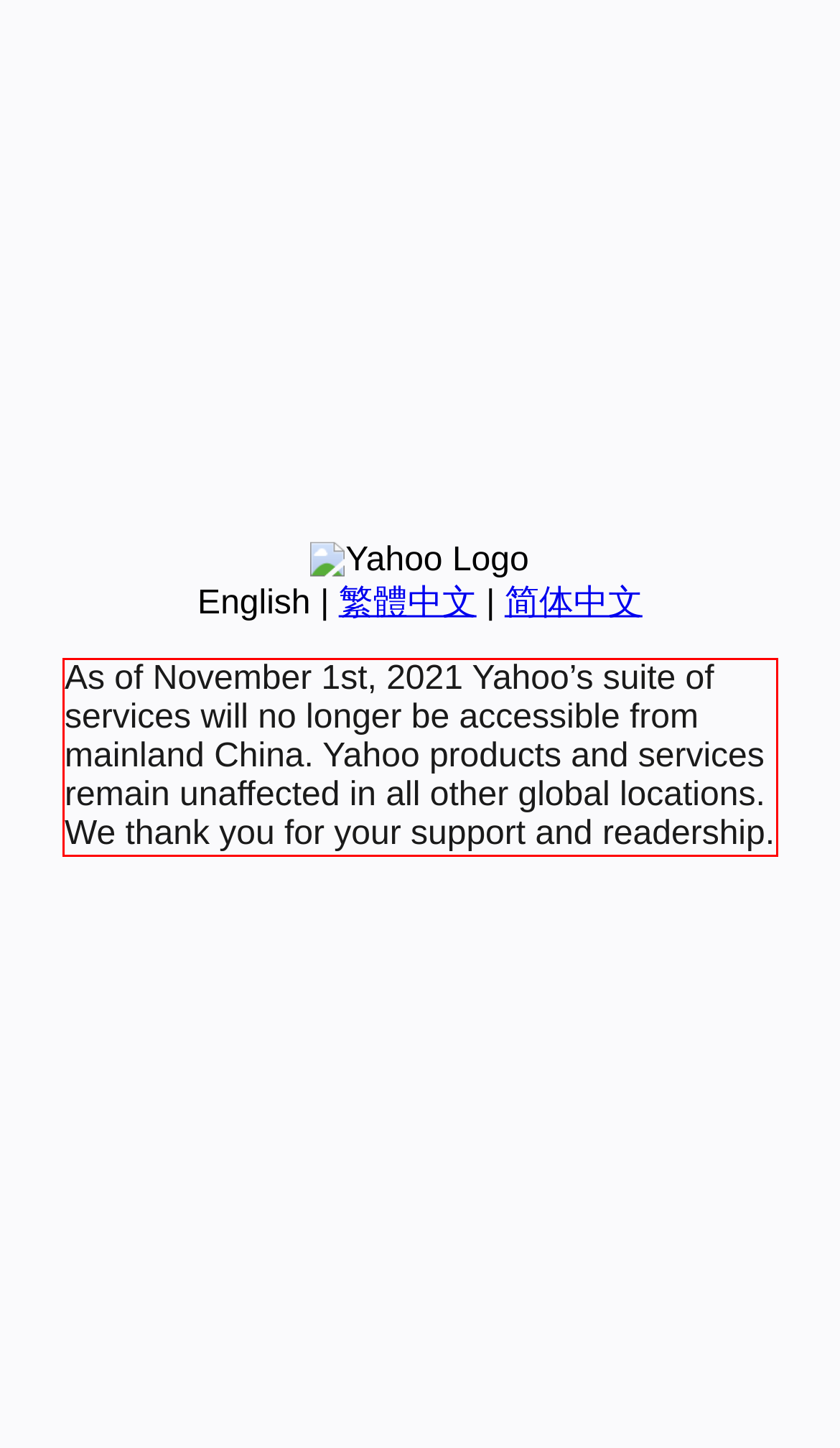In the screenshot of the webpage, find the red bounding box and perform OCR to obtain the text content restricted within this red bounding box.

As of November 1st, 2021 Yahoo’s suite of services will no longer be accessible from mainland China. Yahoo products and services remain unaffected in all other global locations. We thank you for your support and readership.